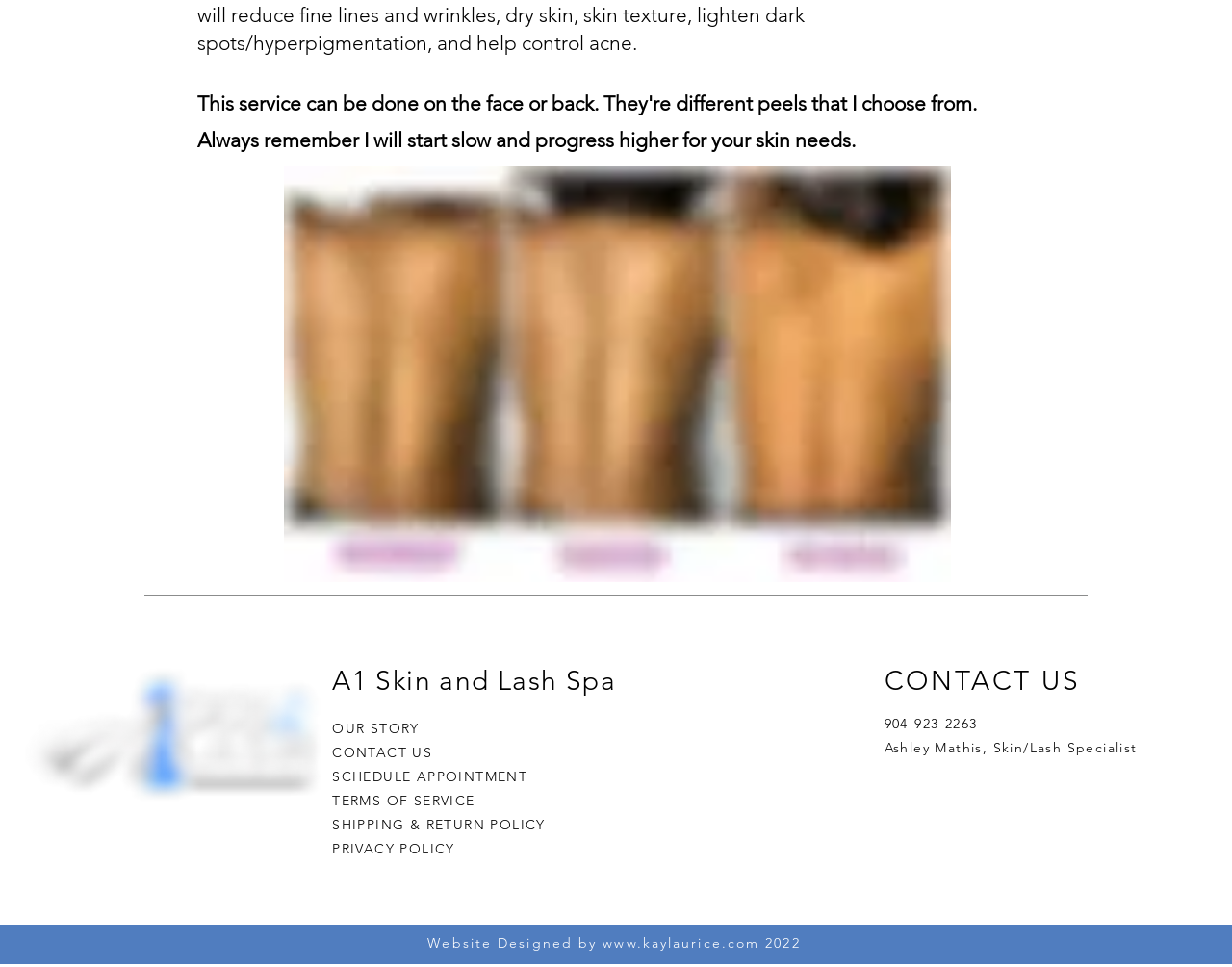How many social media links are there?
From the details in the image, answer the question comprehensively.

There are two social media links, Facebook and Instagram, located in the list element with the text 'Social Bar' at [0.718, 0.817, 0.767, 0.842]